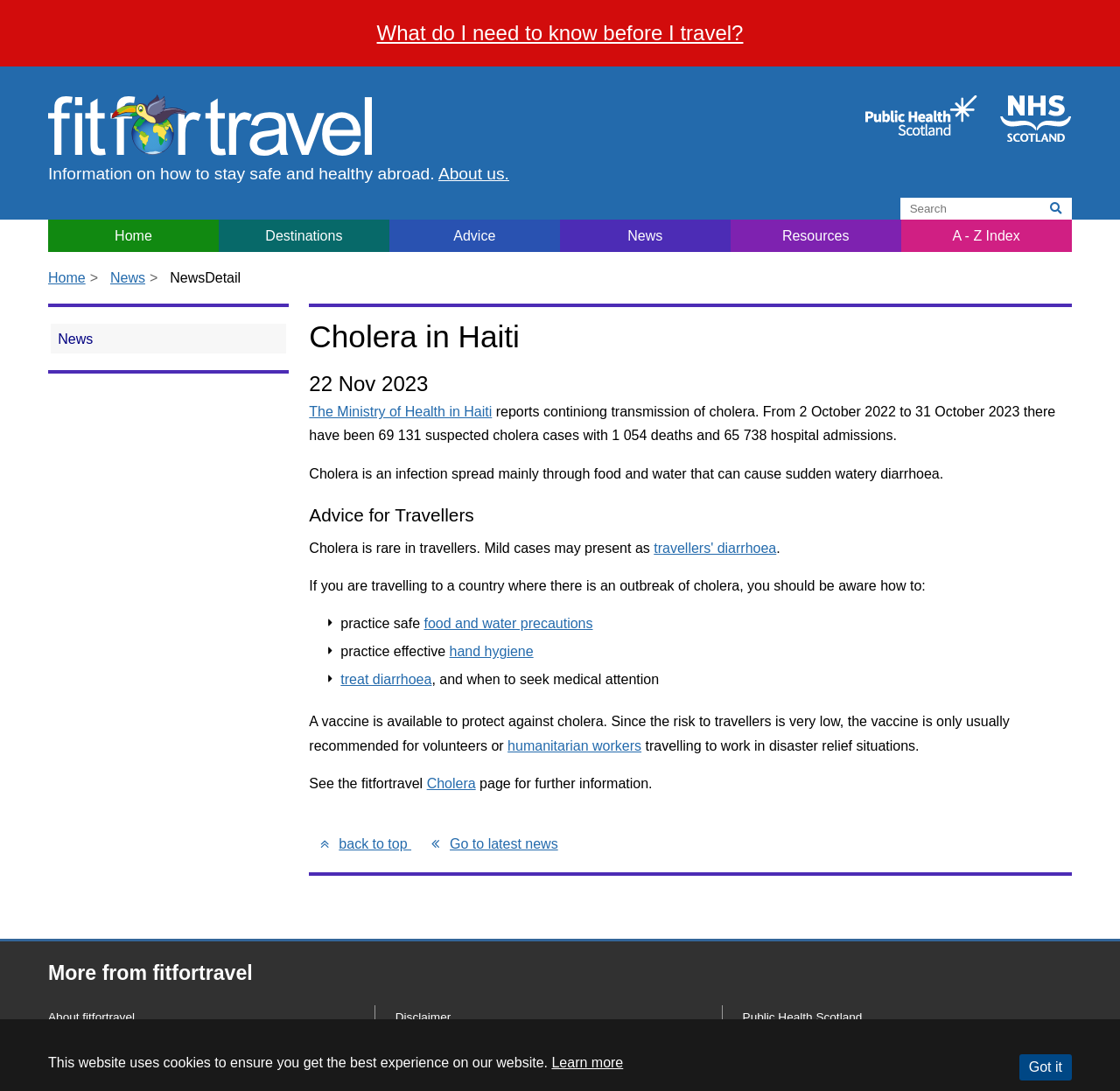What is the name of the organization that provides health information?
Refer to the image and give a detailed answer to the query.

The name of the organization that provides health information can be determined by looking at the logo at the top of the webpage, which is labeled as 'Public Health Scotland logo'.